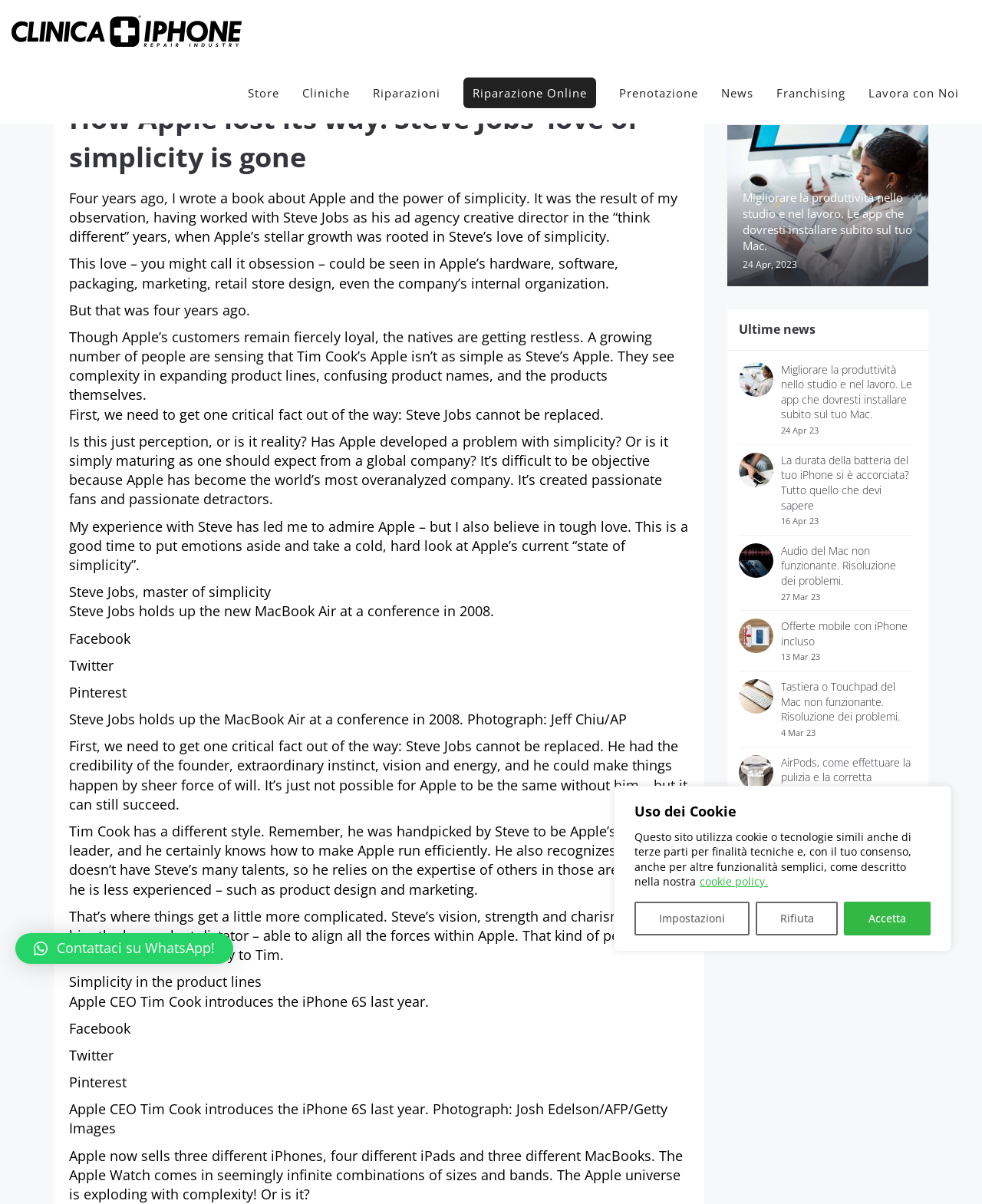Please respond to the question with a concise word or phrase:
Who is the CEO of Apple?

Tim Cook